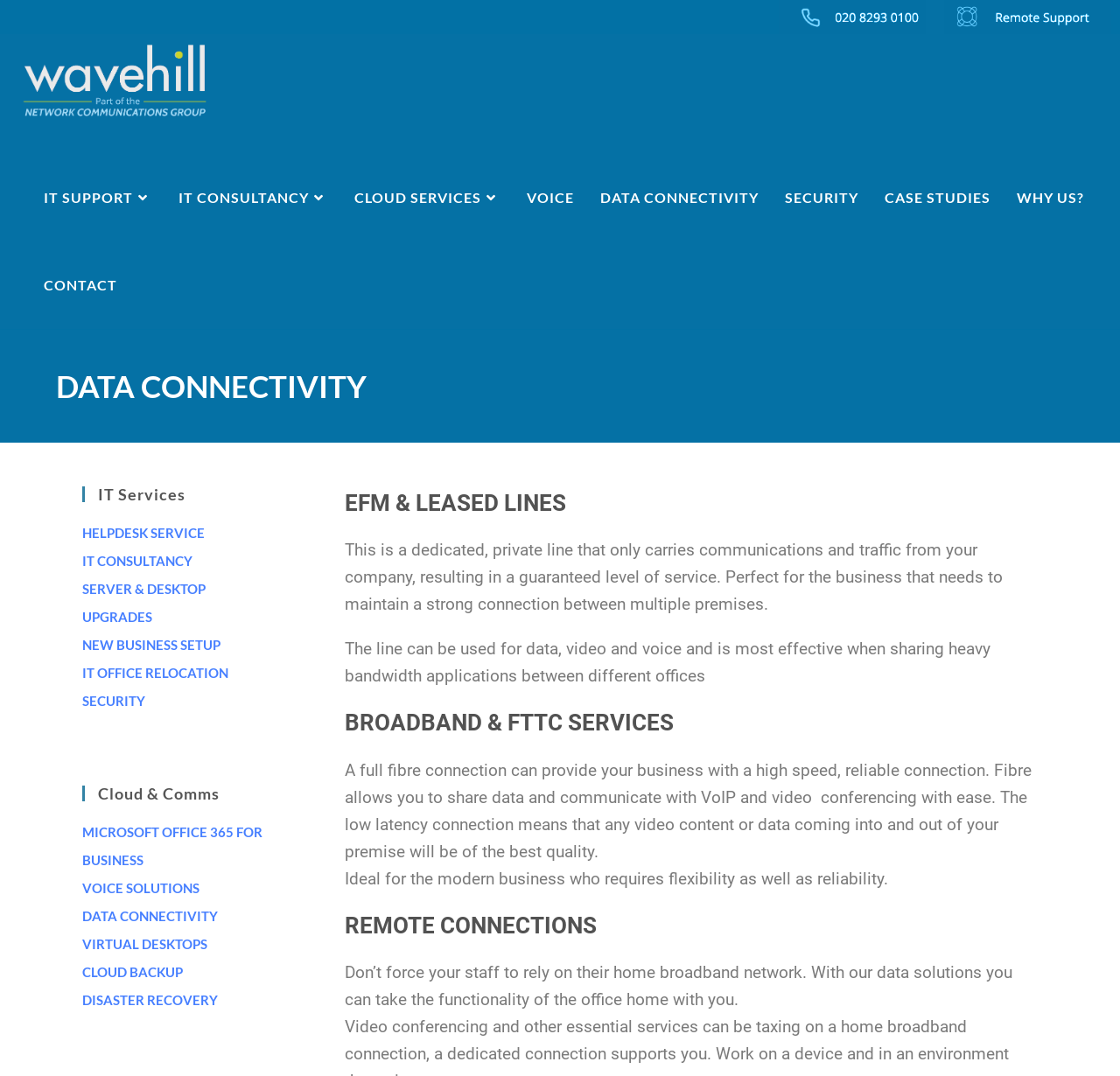Bounding box coordinates should be in the format (top-left x, top-left y, bottom-right x, bottom-right y) and all values should be floating point numbers between 0 and 1. Determine the bounding box coordinate for the UI element described as: IT Consultancy

[0.148, 0.143, 0.305, 0.224]